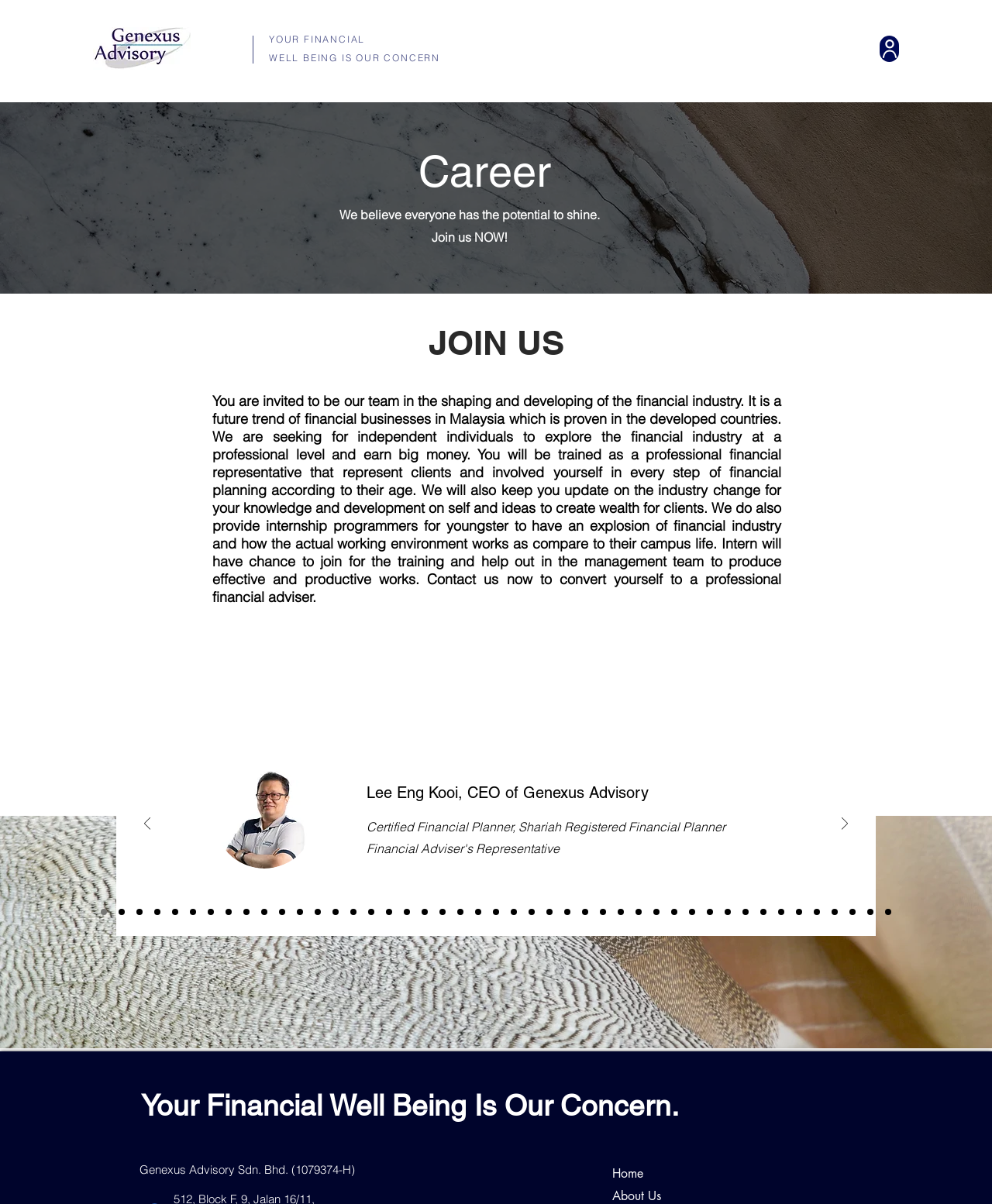Can you find the bounding box coordinates of the area I should click to execute the following instruction: "Search for something"?

None